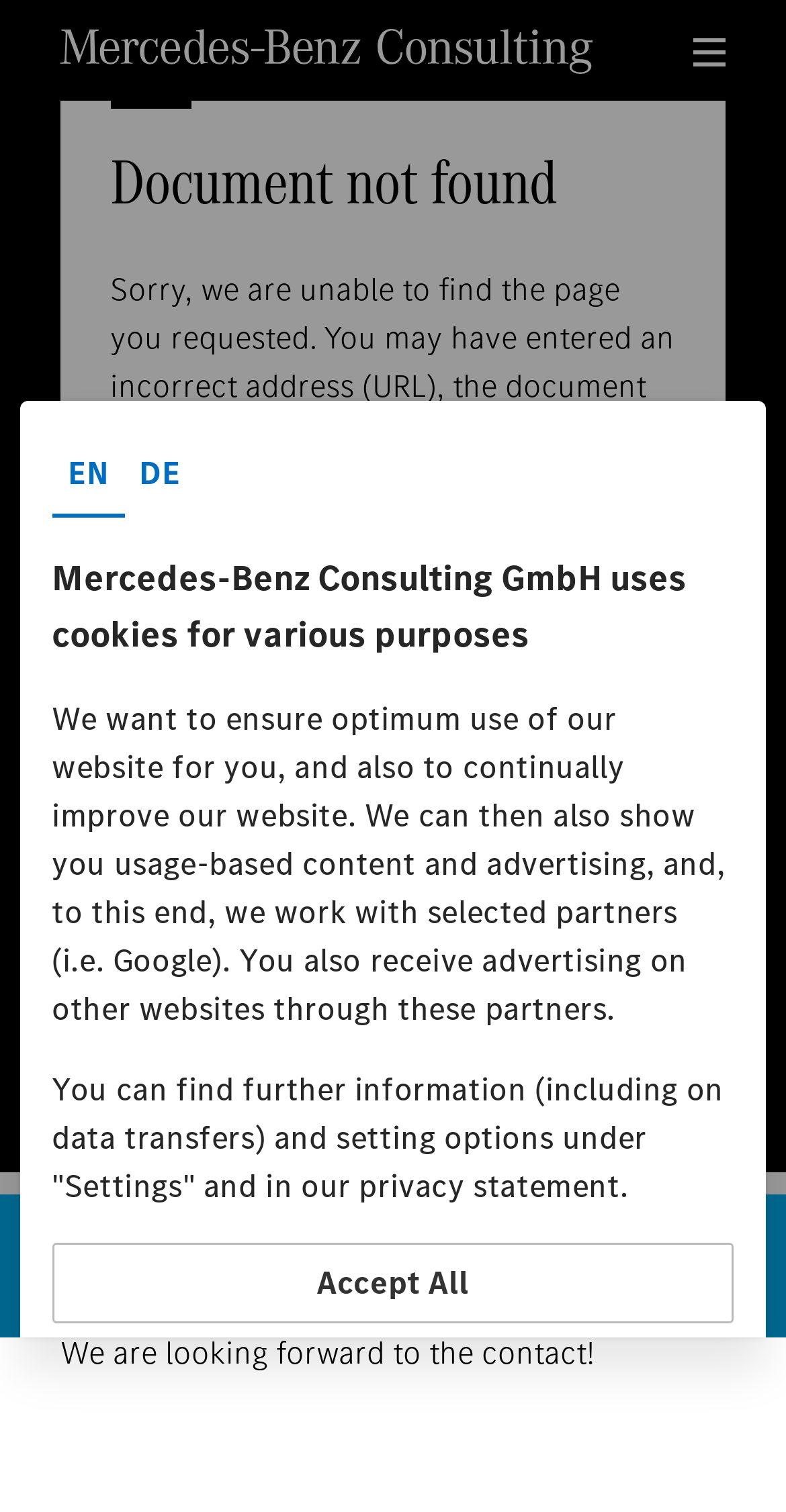Respond with a single word or phrase to the following question: How many links are hidden on the webpage?

4